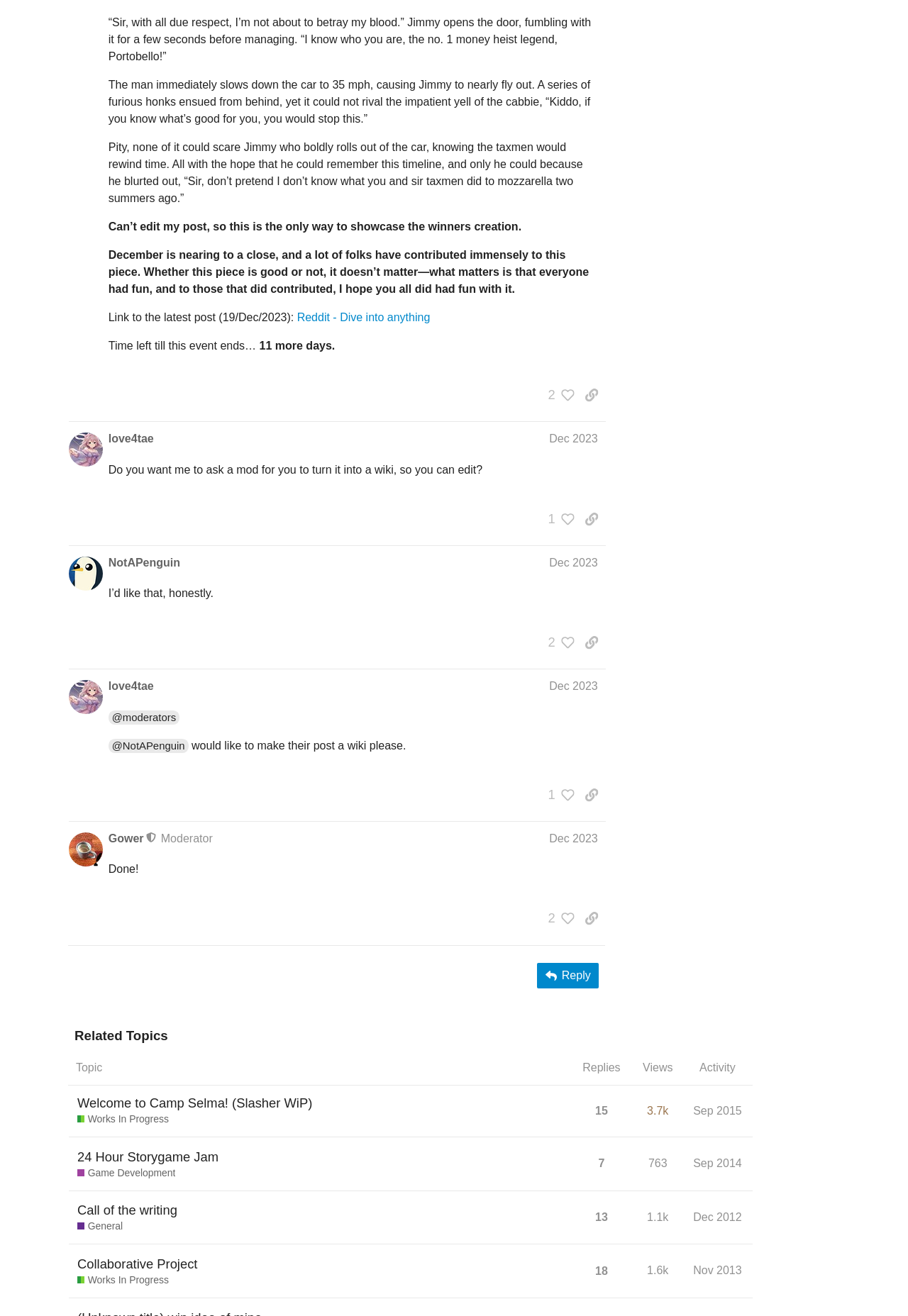Who is the moderator mentioned in post #11?
Provide a concise answer using a single word or phrase based on the image.

Gower